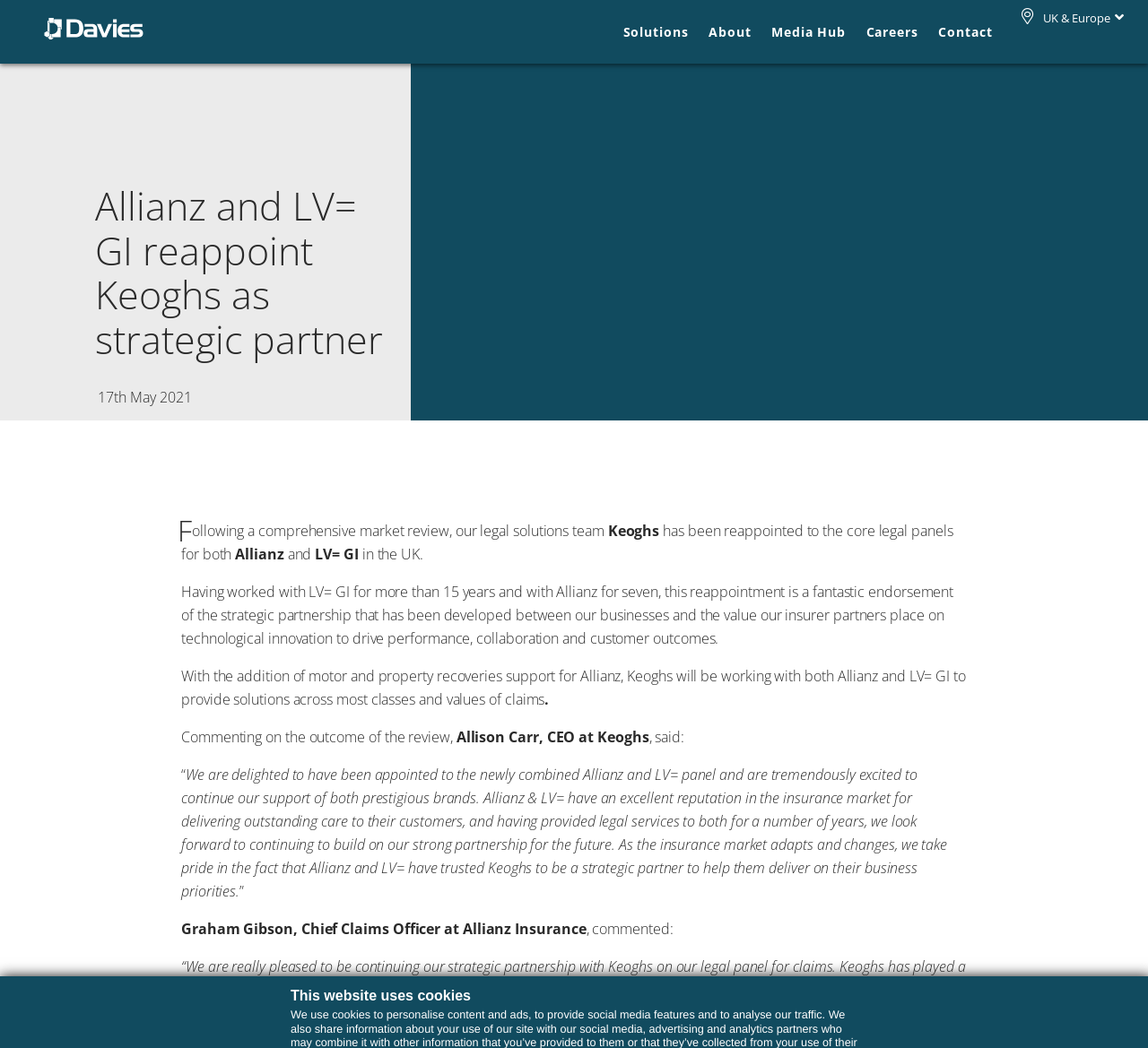What is the name of the insurance company that has an excellent reputation in the insurance market?
Based on the screenshot, provide your answer in one word or phrase.

Allianz and LV=